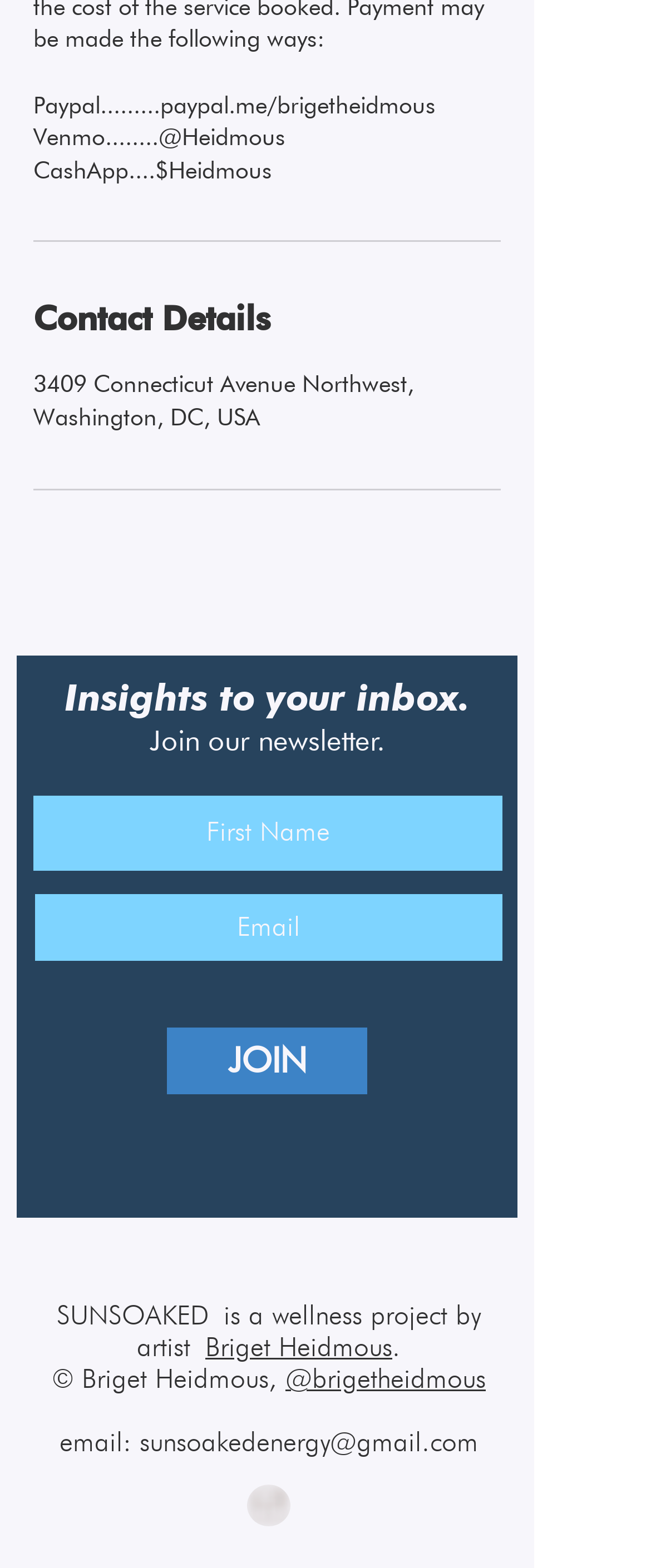What is the social media platform represented by the yellow icon?
Observe the image and answer the question with a one-word or short phrase response.

Instagram